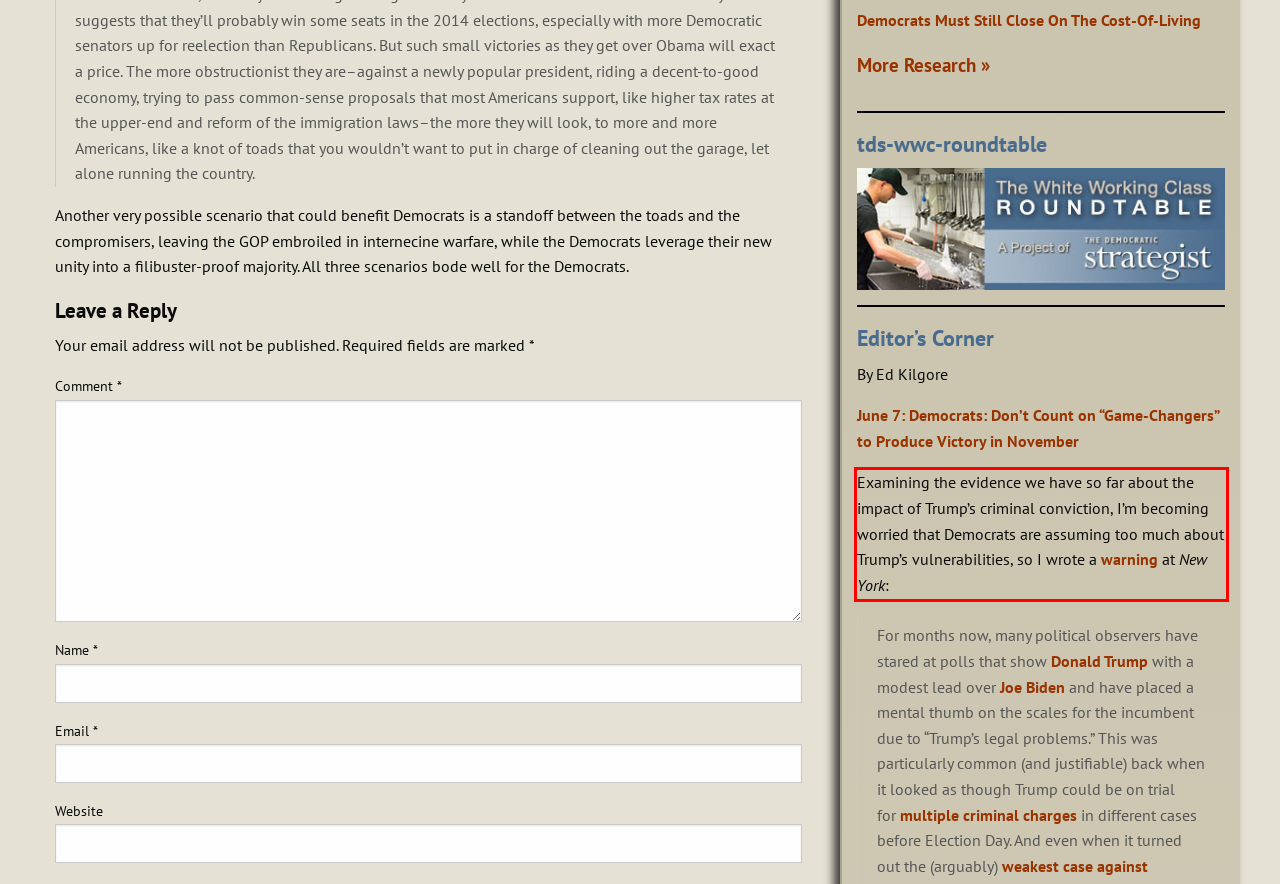You are provided with a screenshot of a webpage featuring a red rectangle bounding box. Extract the text content within this red bounding box using OCR.

Examining the evidence we have so far about the impact of Trump’s criminal conviction, I’m becoming worried that Democrats are assuming too much about Trump’s vulnerabilities, so I wrote a warning at New York: